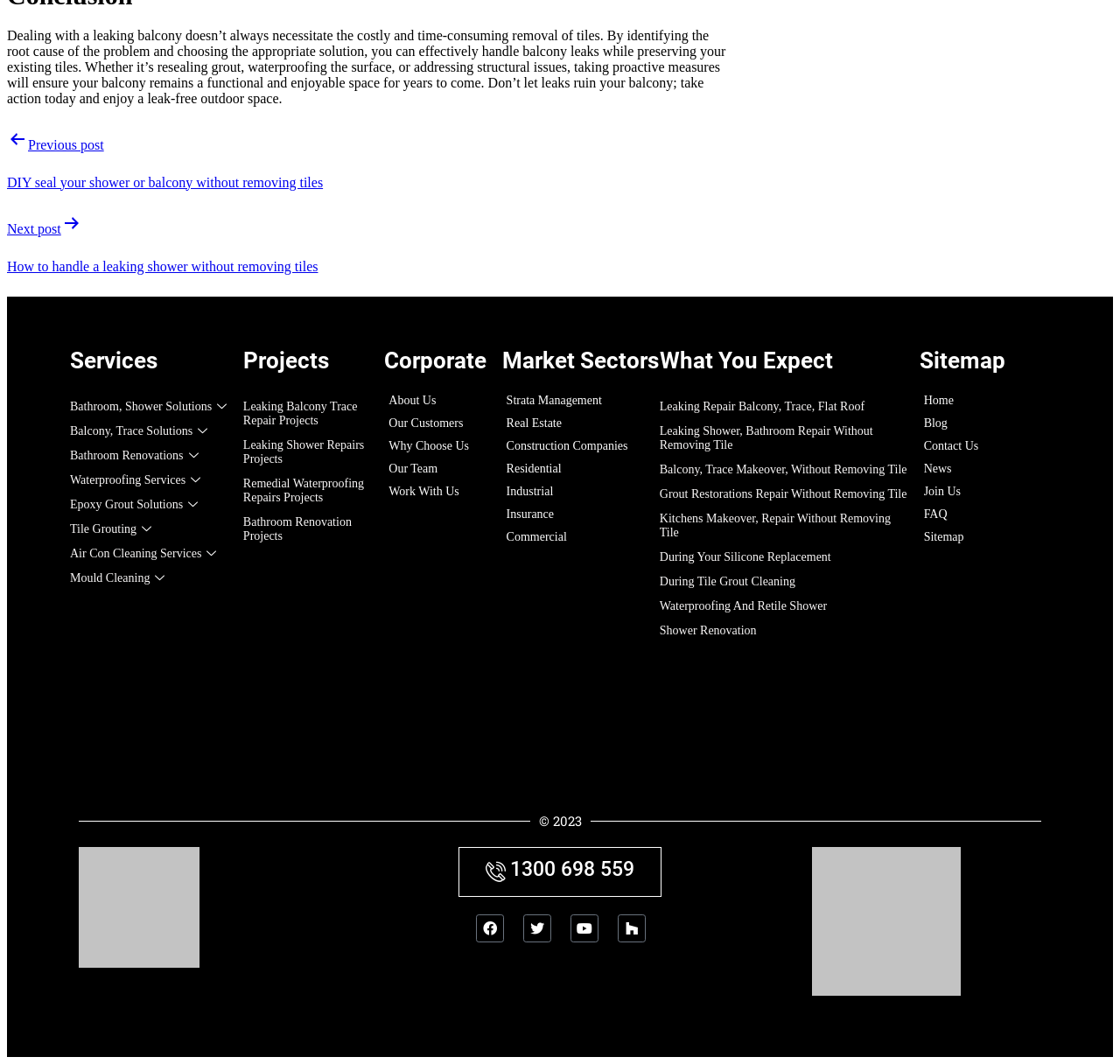Use one word or a short phrase to answer the question provided: 
What is the name of the company?

United Trade Links